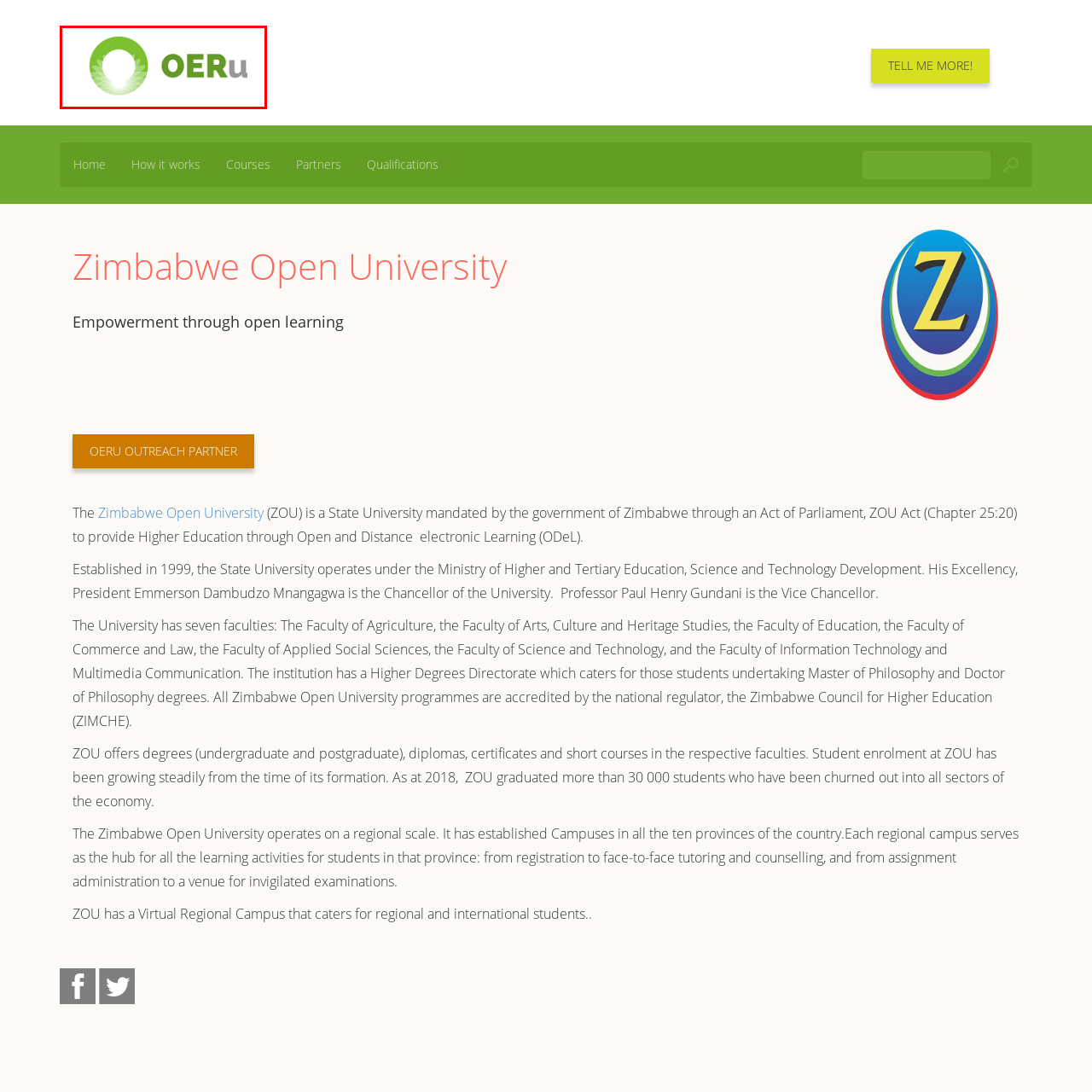Elaborate on the image enclosed by the red box with a detailed description.

The image displays the logo of the Open Educational Resources university (OERu), characterized by its distinctive design that features a circular green emblem encircling the letters "OERu." The logo embodies a modern and welcoming aesthetic, with variations in color from vibrant green to subtle gradients, symbolizing growth and accessibility in education. OERu is known for promoting open learning, making higher education resources freely available to a global audience, fostering an inclusive and supportive learning environment.